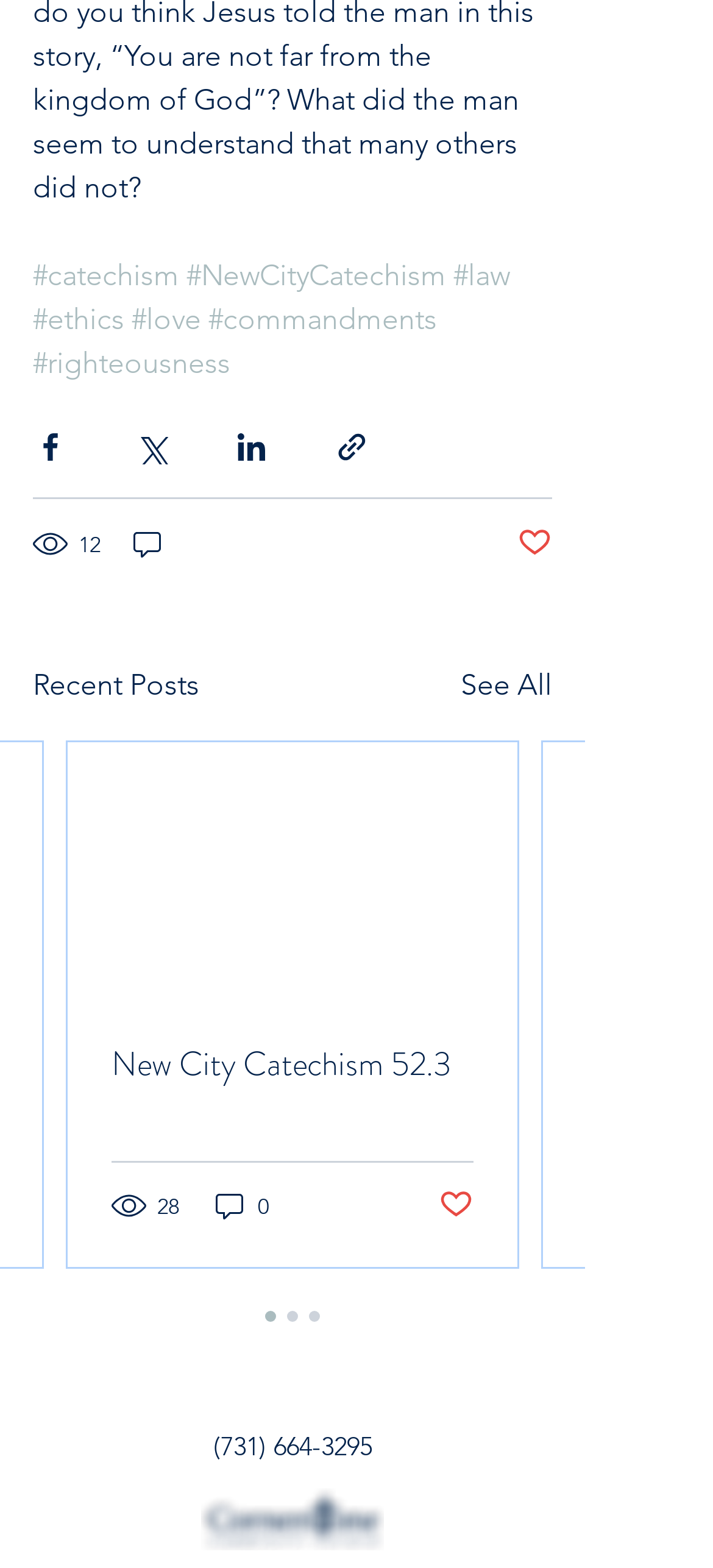Pinpoint the bounding box coordinates of the clickable element to carry out the following instruction: "View the 'Recent Posts'."

[0.046, 0.423, 0.279, 0.451]